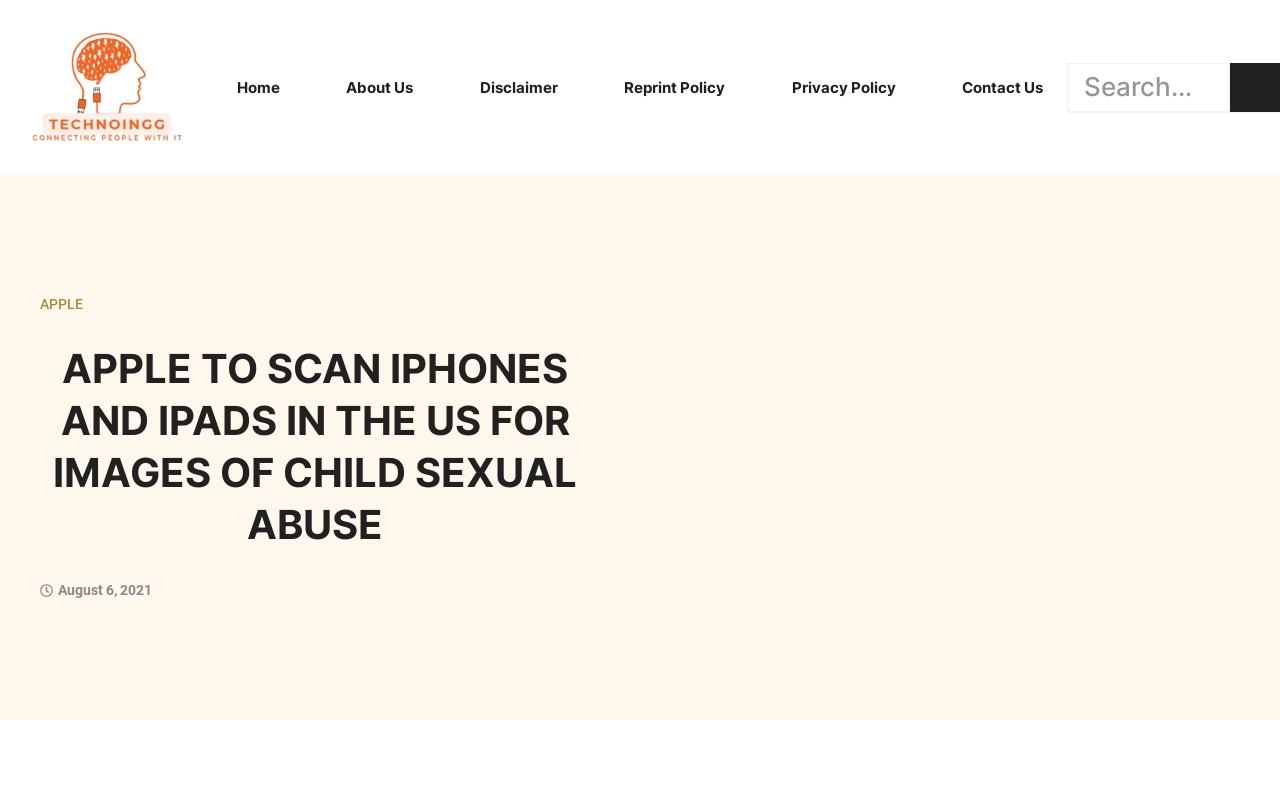What is the purpose of the search box?
Answer the question with a detailed explanation, including all necessary information.

I inferred the purpose of the search box by looking at its location and the button next to it labeled 'Search'. The search box is likely to be used to search for content within the website.